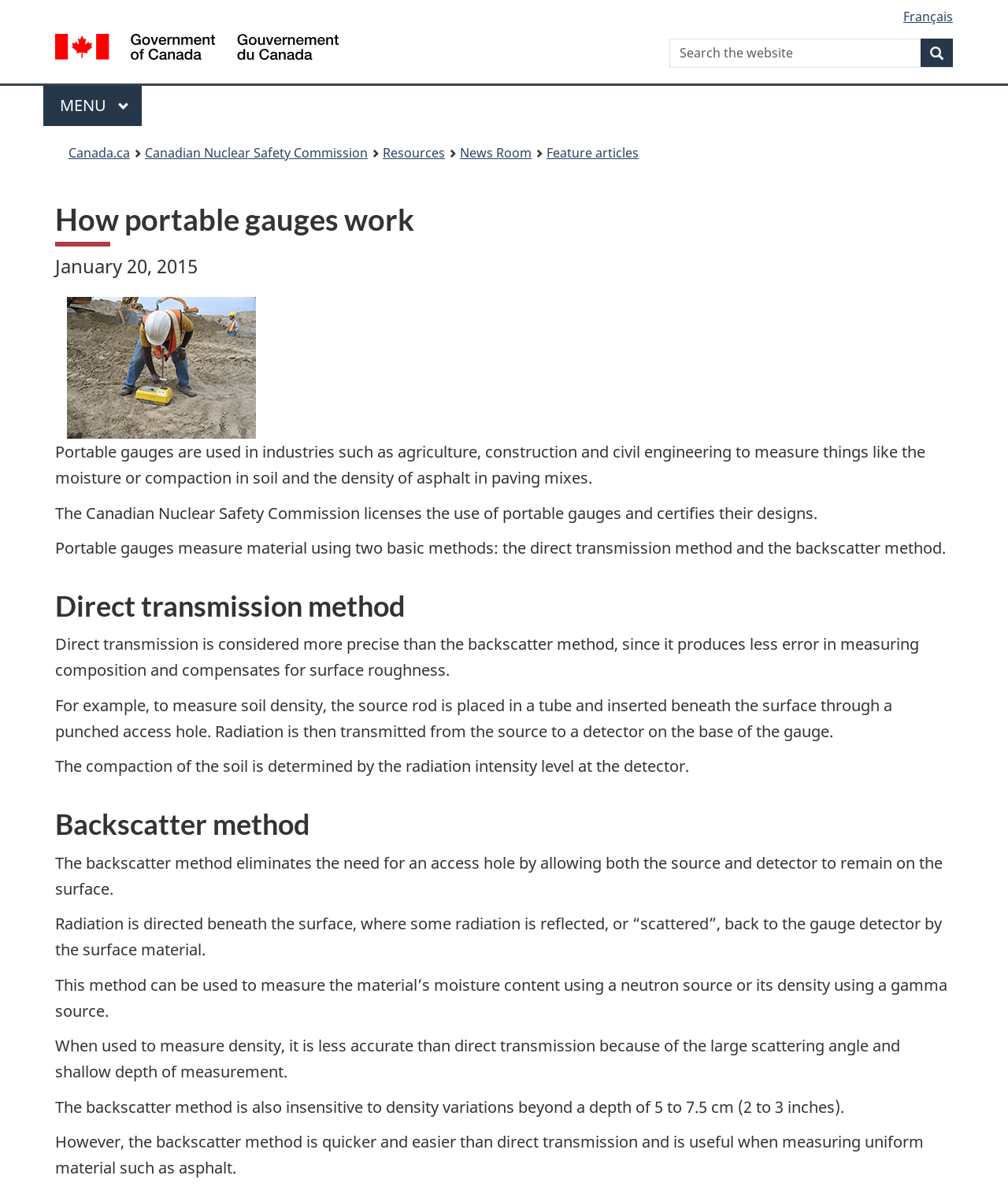Determine the bounding box for the UI element as described: "Main Menu". The coordinates should be represented as four float numbers between 0 and 1, formatted as [left, top, right, bottom].

[0.043, 0.072, 0.141, 0.105]